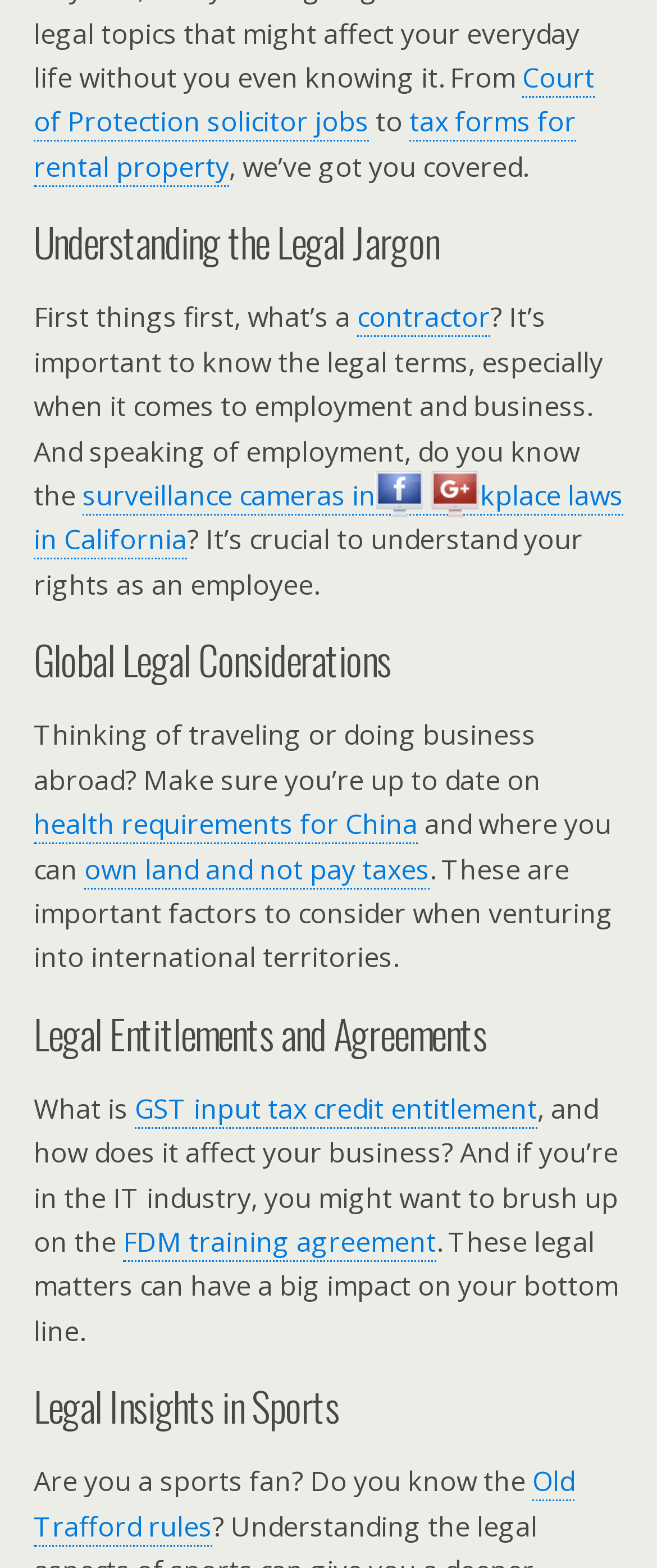Please specify the bounding box coordinates in the format (top-left x, top-left y, bottom-right x, bottom-right y), with values ranging from 0 to 1. Identify the bounding box for the UI component described as follows: Old Trafford rules

[0.051, 0.933, 0.874, 0.986]